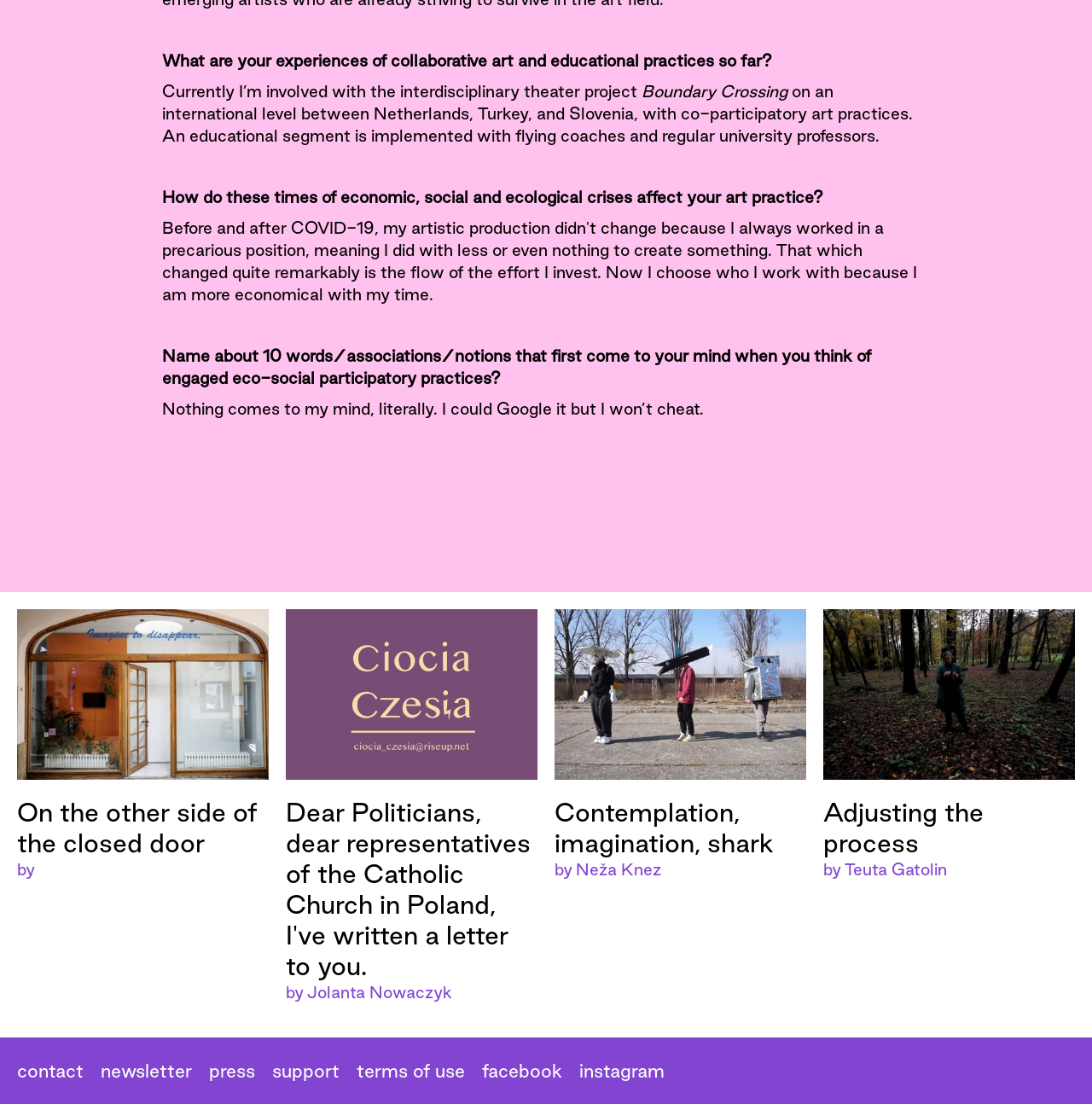Determine the bounding box coordinates of the region I should click to achieve the following instruction: "Contact the website administrator". Ensure the bounding box coordinates are four float numbers between 0 and 1, i.e., [left, top, right, bottom].

[0.016, 0.955, 0.092, 0.985]